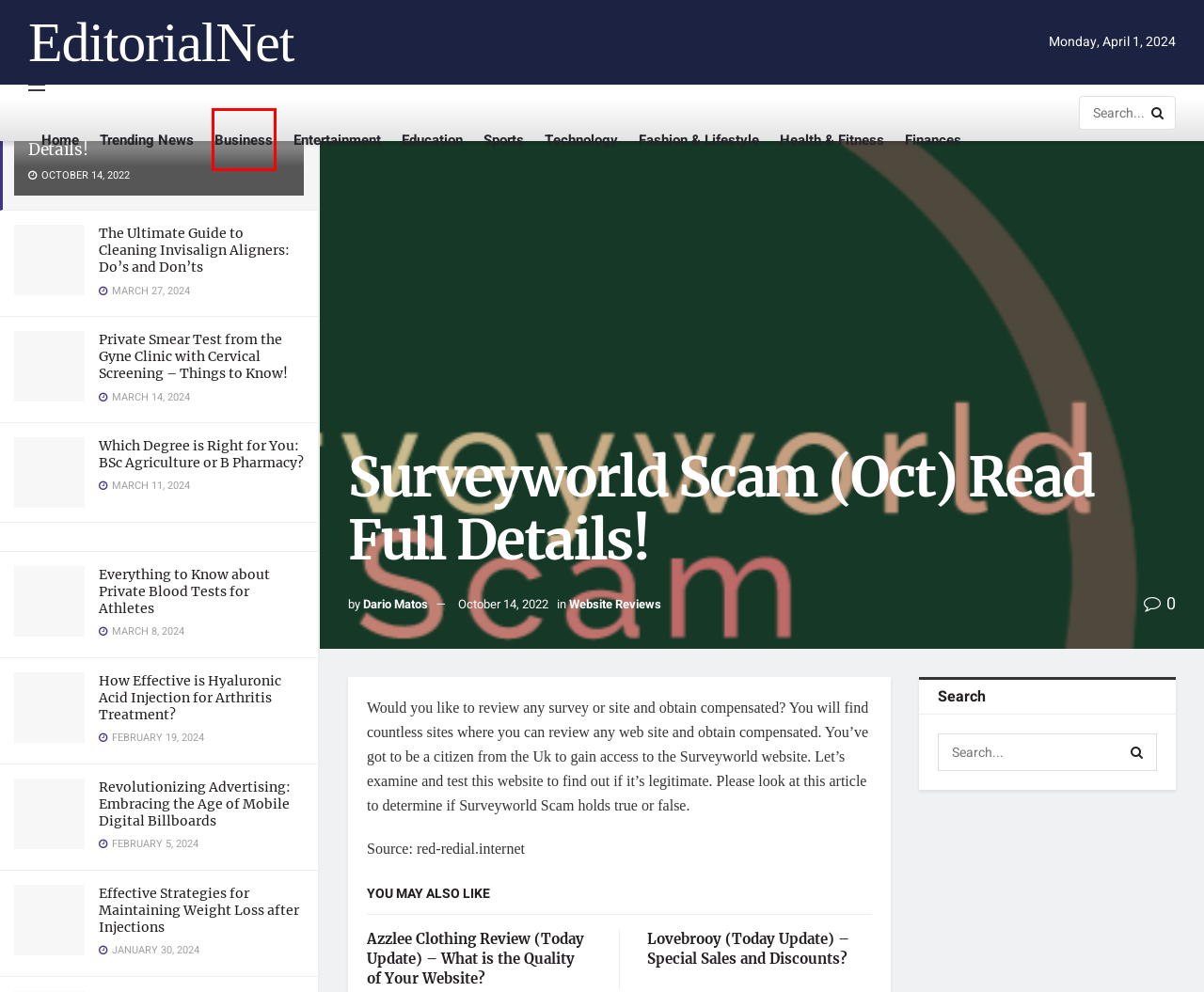You are given a screenshot of a webpage with a red rectangle bounding box around a UI element. Select the webpage description that best matches the new webpage after clicking the element in the bounding box. Here are the candidates:
A. Business Archives - EditorialNet
B. Home - EditorialNet
C. Lovebrooy (Today Update) - Special Sales and Discounts?
D. Everything to Know about Private Blood Tests for Athletes
E. Do Hyaluronic Acid Injections Help Arthritis?
F. Entertainment Archives - EditorialNet
G. Azzlee Clothing Review (Today Update) - What is the Quality of Your Website?
H. technology Archives - EditorialNet

A